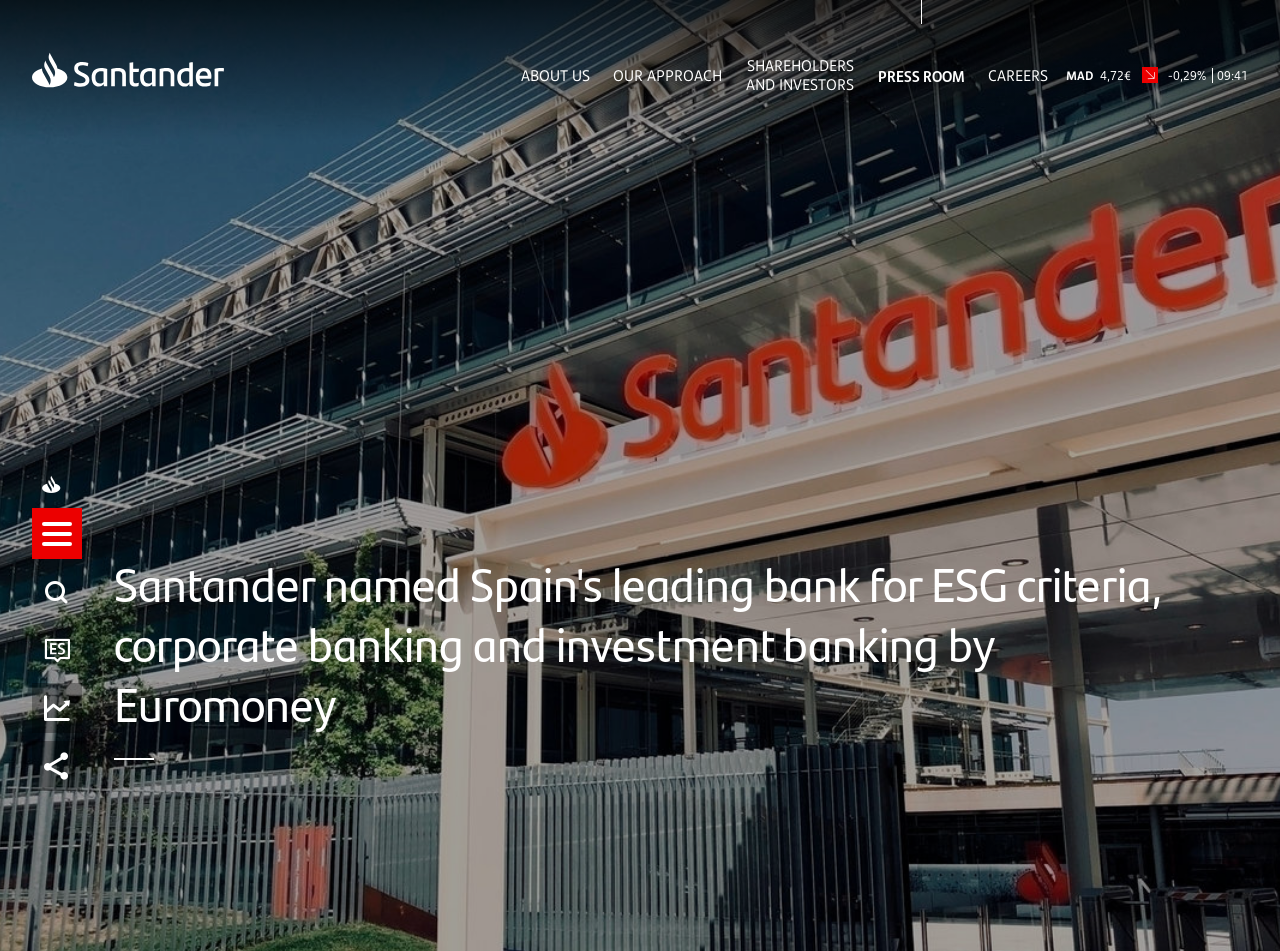Describe all the key features of the webpage in detail.

The webpage appears to be about Santander Bank, with a focus on its achievements and corporate information. At the top left of the page, there is a link to "Santander Bank" accompanied by an image of the bank's logo. Below this, there is a heading that reads "Santander named Spain's leading bank for ESG criteria, corporate banking and investment banking by Euromoney", which suggests that the bank has received an award or recognition in these areas.

On the top right side of the page, there are several links to different sections of the website, including "CAREERS", "PRESS ROOM", "SHAREHOLDERS AND INVESTORS", "OUR APPROACH", and "ABOUT US". These links are arranged in a horizontal row, with "CAREERS" being the most right-aligned and "ABOUT US" being the most left-aligned.

Below the heading, there is a link to "Santander" with a flag icon, and a button with a search icon. These elements are positioned at the top left of the page, below the bank's logo and heading.

Finally, at the top right corner of the page, there is a link that displays the current stock price of Santander, with the value "4,72€" and a percentage change of "-0,29%". This suggests that the webpage may also provide information about the bank's stock performance.